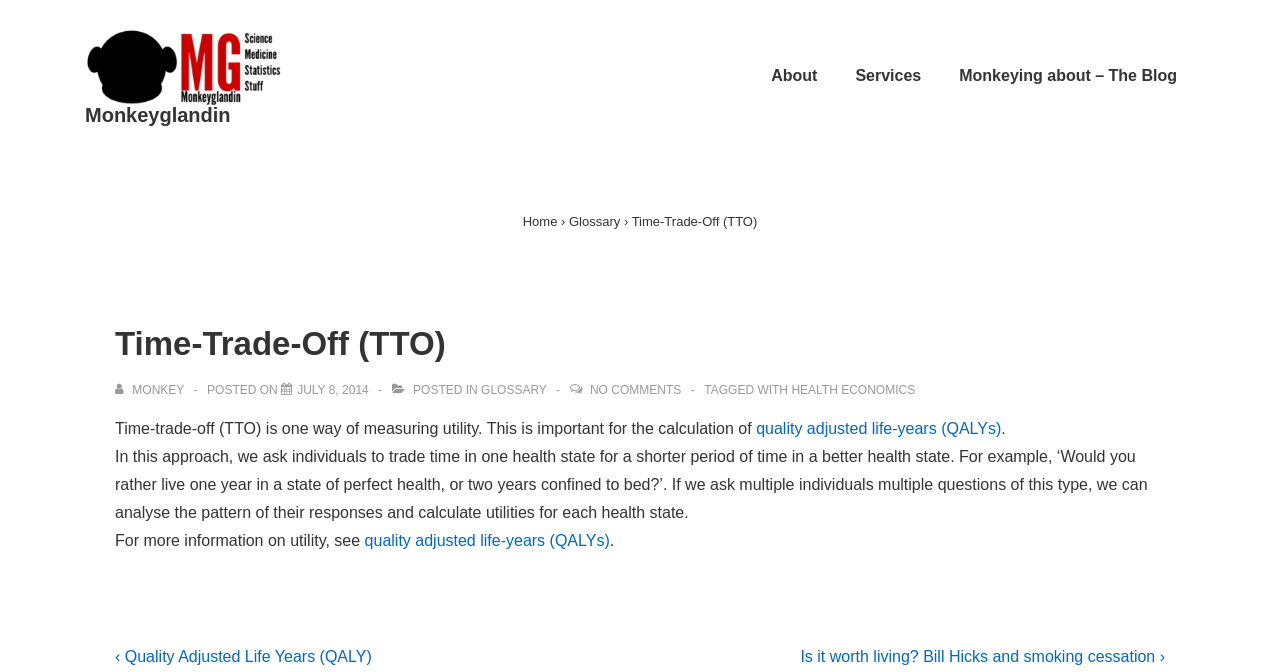Identify the bounding box for the UI element described as: "health economics". The coordinates should be four float numbers between 0 and 1, i.e., [left, top, right, bottom].

[0.618, 0.569, 0.715, 0.59]